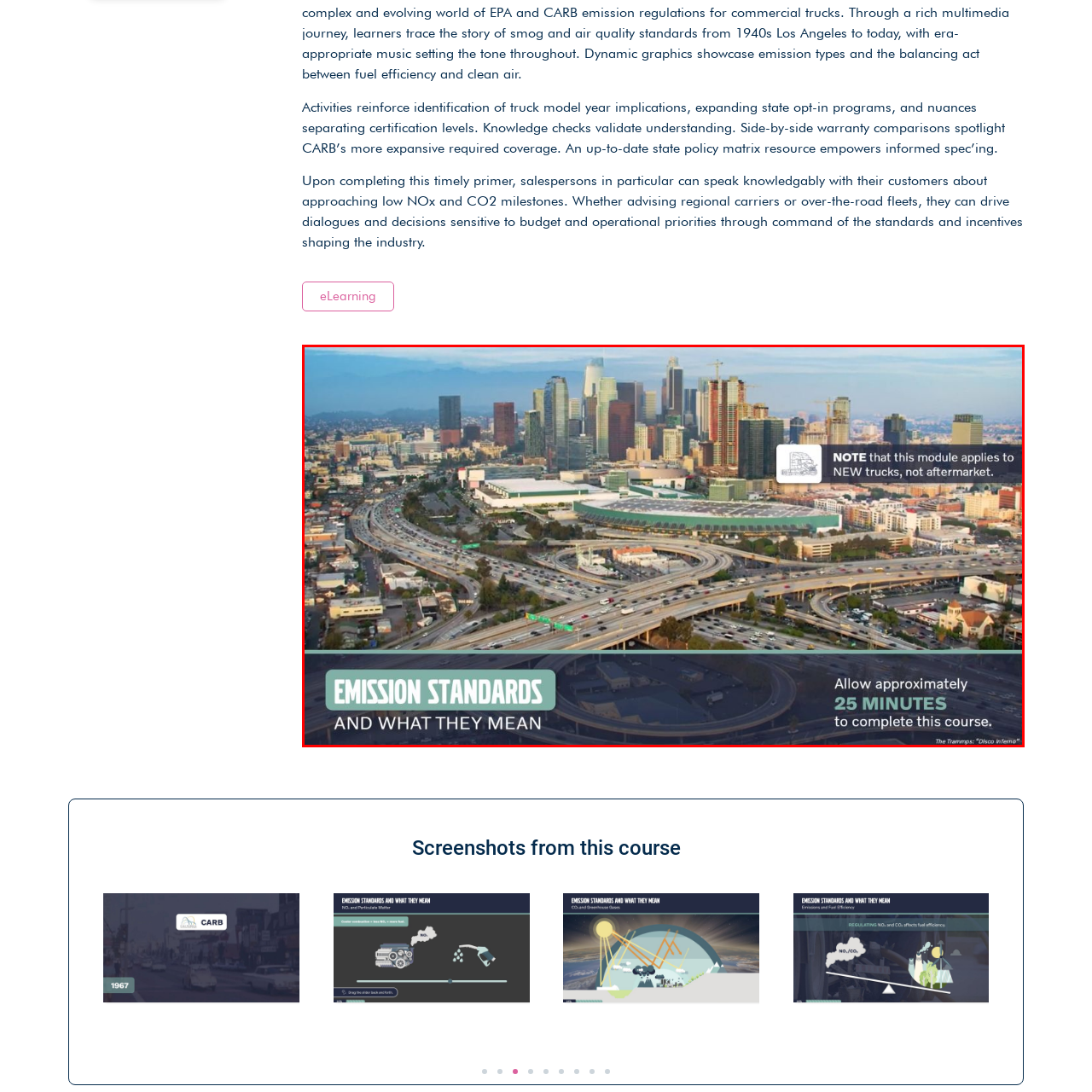What type of vehicles is the module relevant for?
Pay attention to the part of the image enclosed by the red bounding box and respond to the question in detail.

The note at the bottom of the image specifies that the module is specifically relevant for new trucks, implying that the content is targeted towards the transportation or automotive industry, and not applicable to aftermarket trucks.